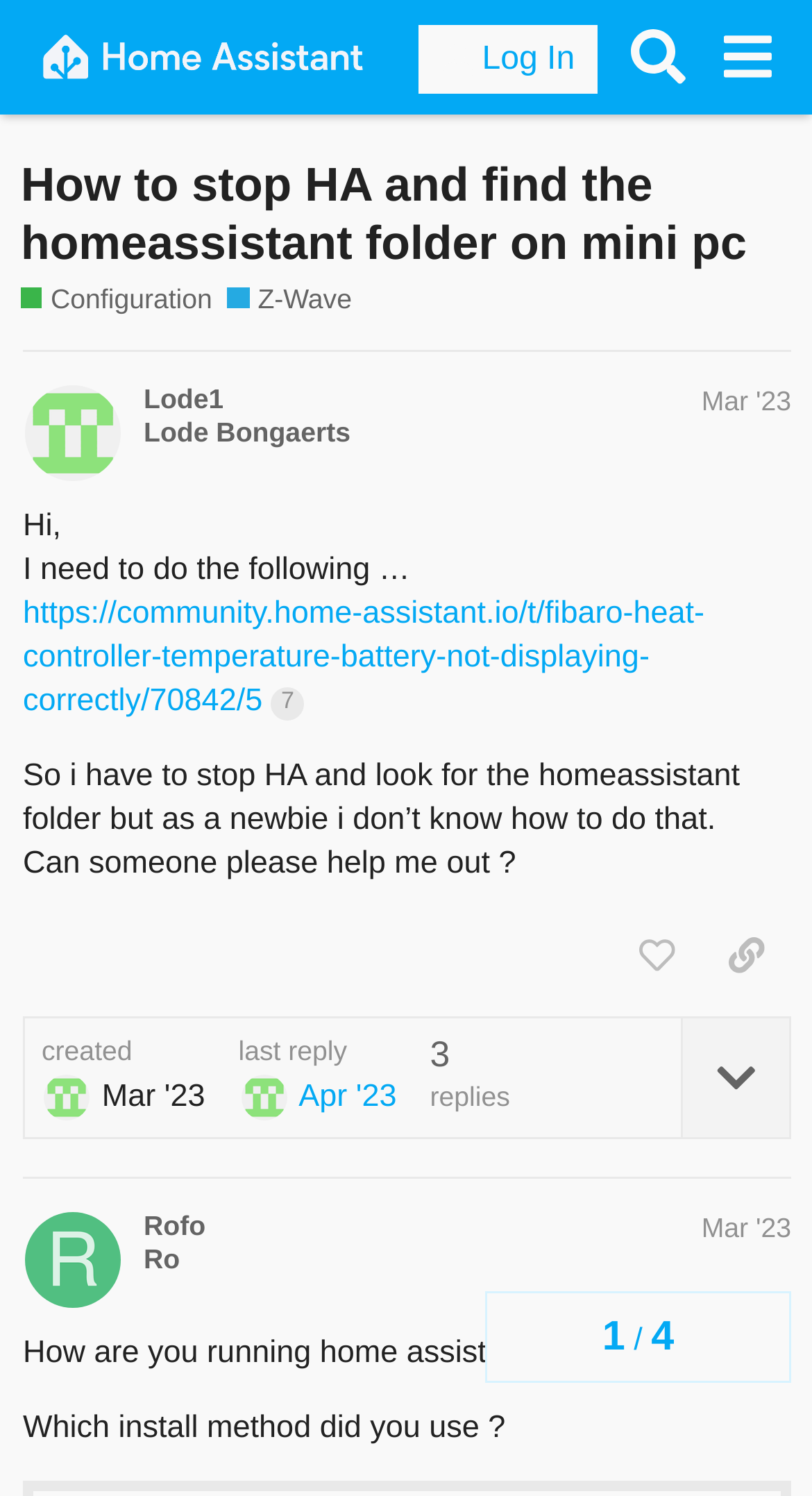Specify the bounding box coordinates of the area that needs to be clicked to achieve the following instruction: "Go to the previous post".

None